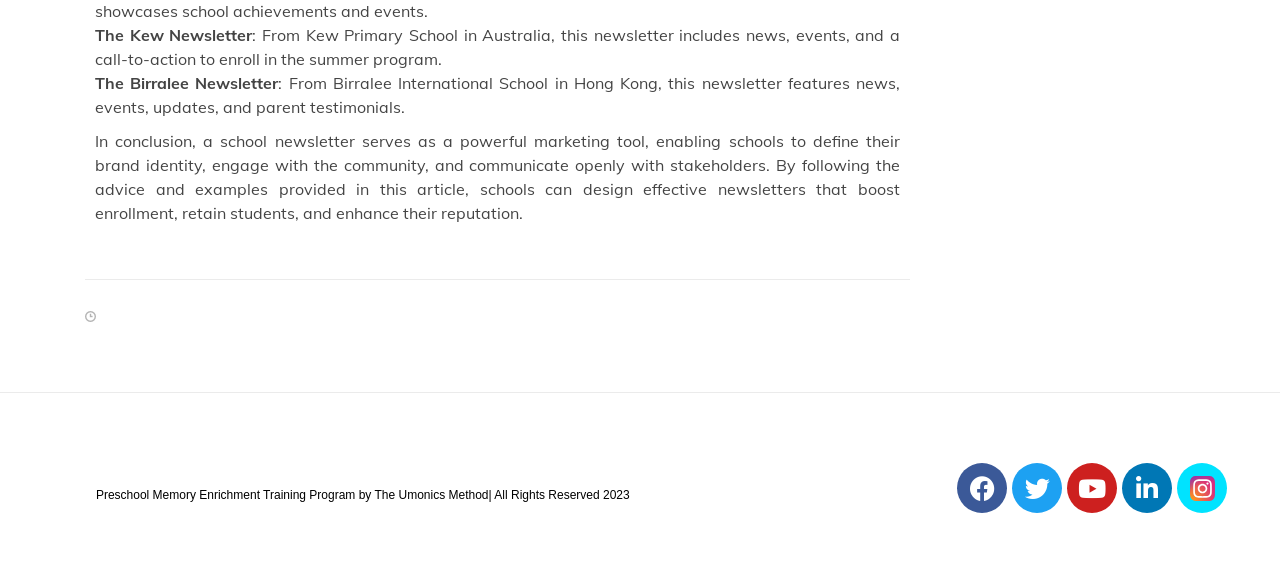Give a one-word or phrase response to the following question: What is the name of the first school newsletter?

The Kew Newsletter